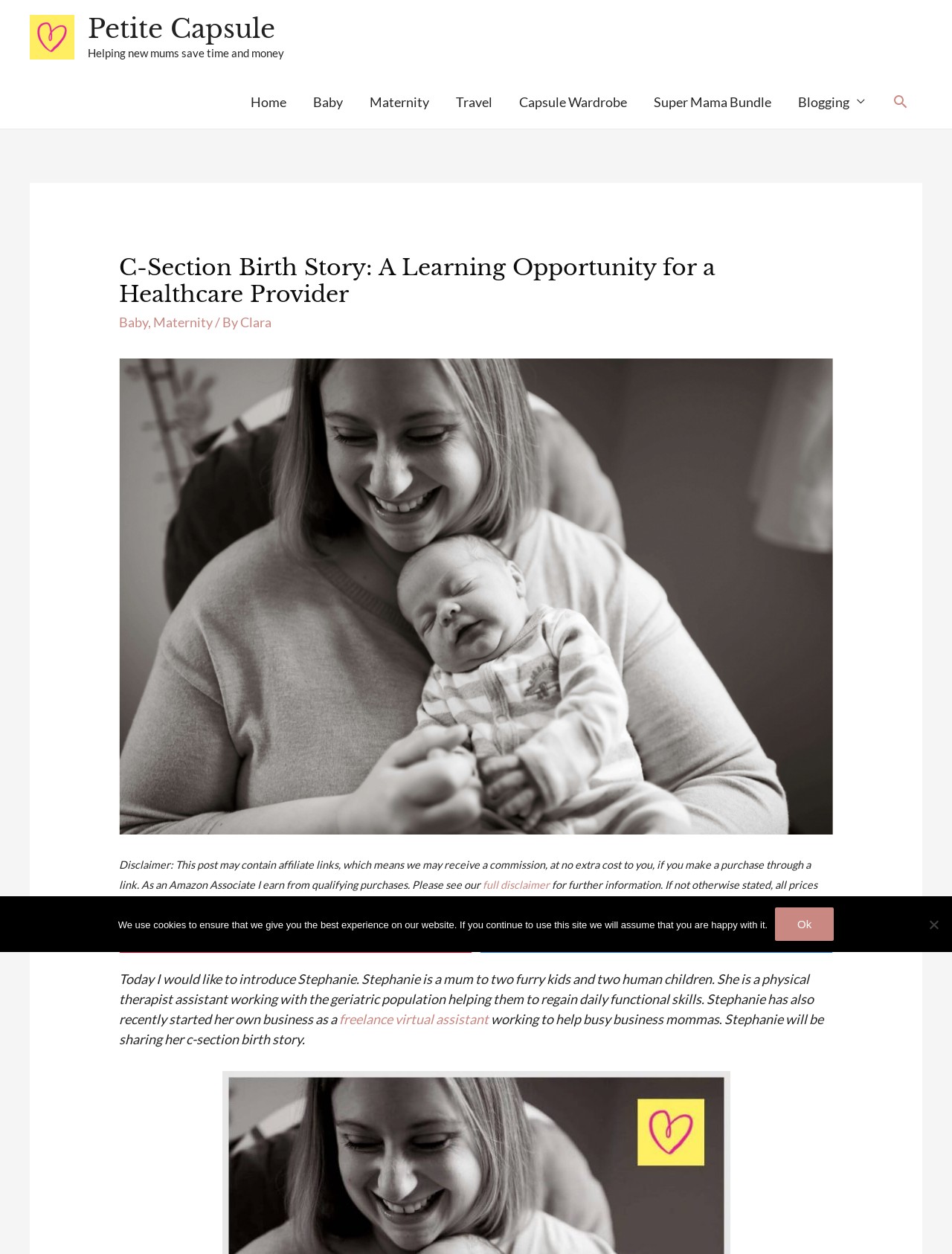What is the name of the website?
Based on the visual details in the image, please answer the question thoroughly.

The name of the website can be found in the top-left corner of the webpage, where it says 'Petite Capsule' in the logo and also as a link.